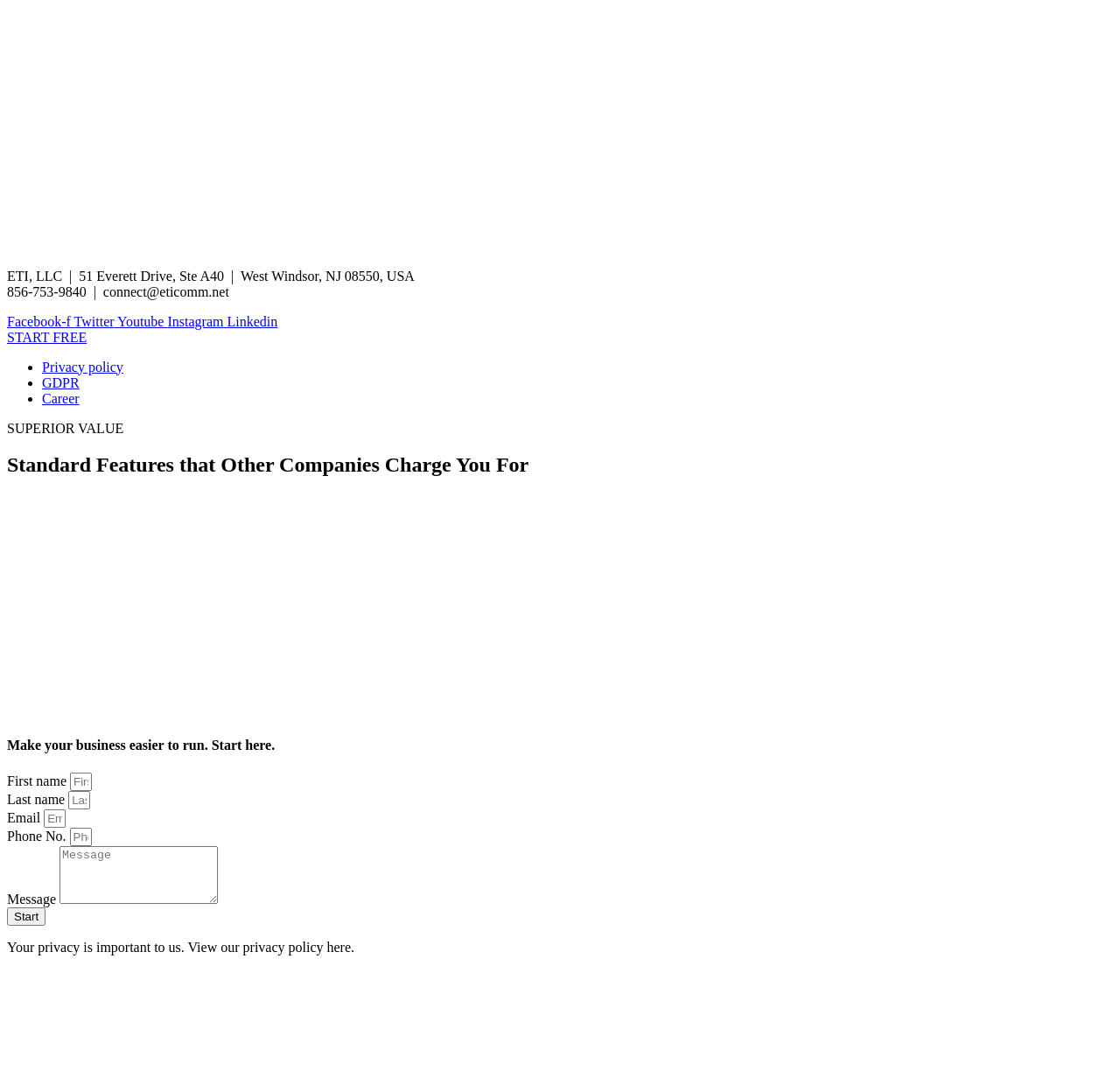What is required to submit the form?
Please provide a single word or phrase as your answer based on the screenshot.

First name, Last name, Email, Phone No., Message